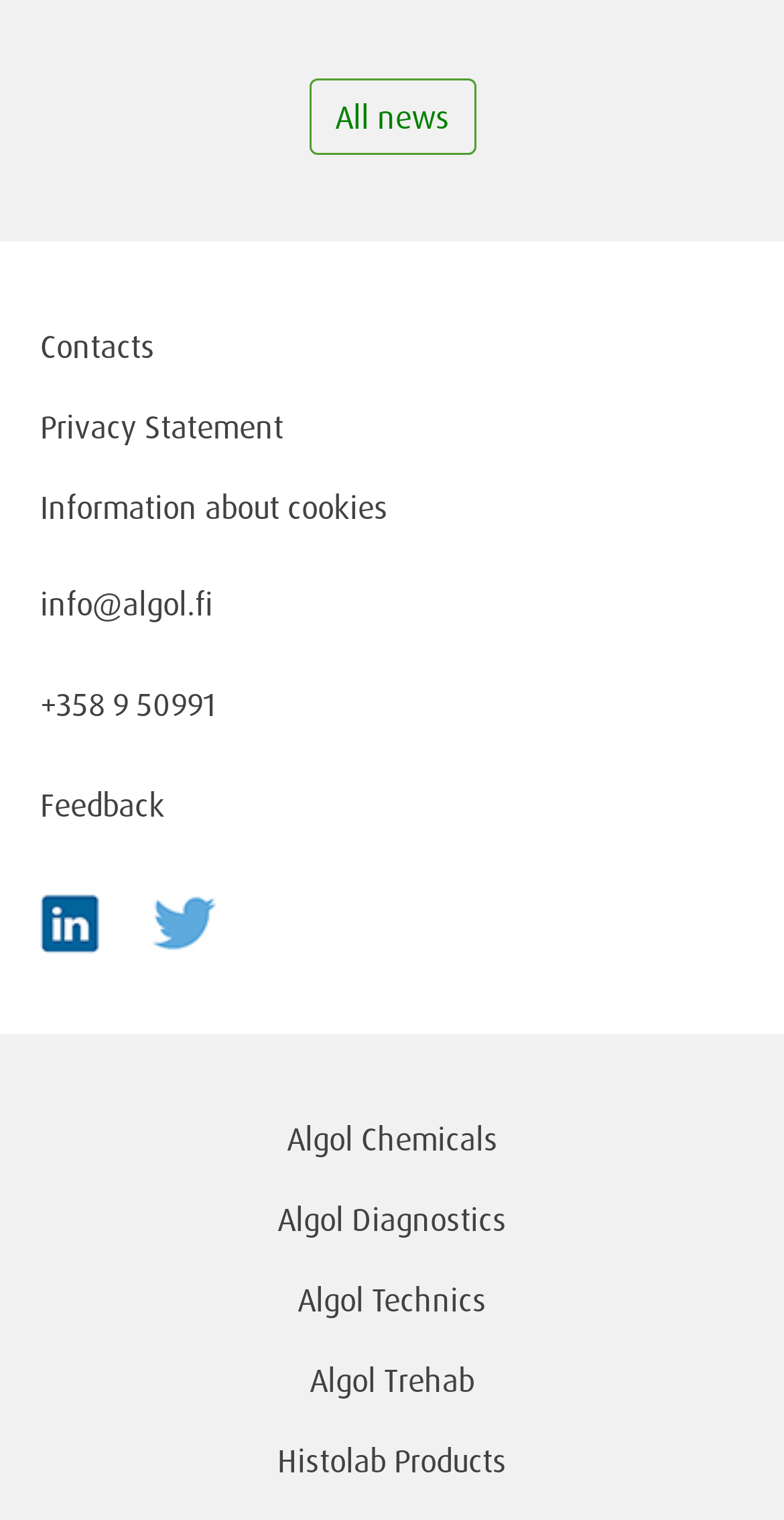What is the company's email address?
Look at the image and answer the question using a single word or phrase.

info@algol.fi